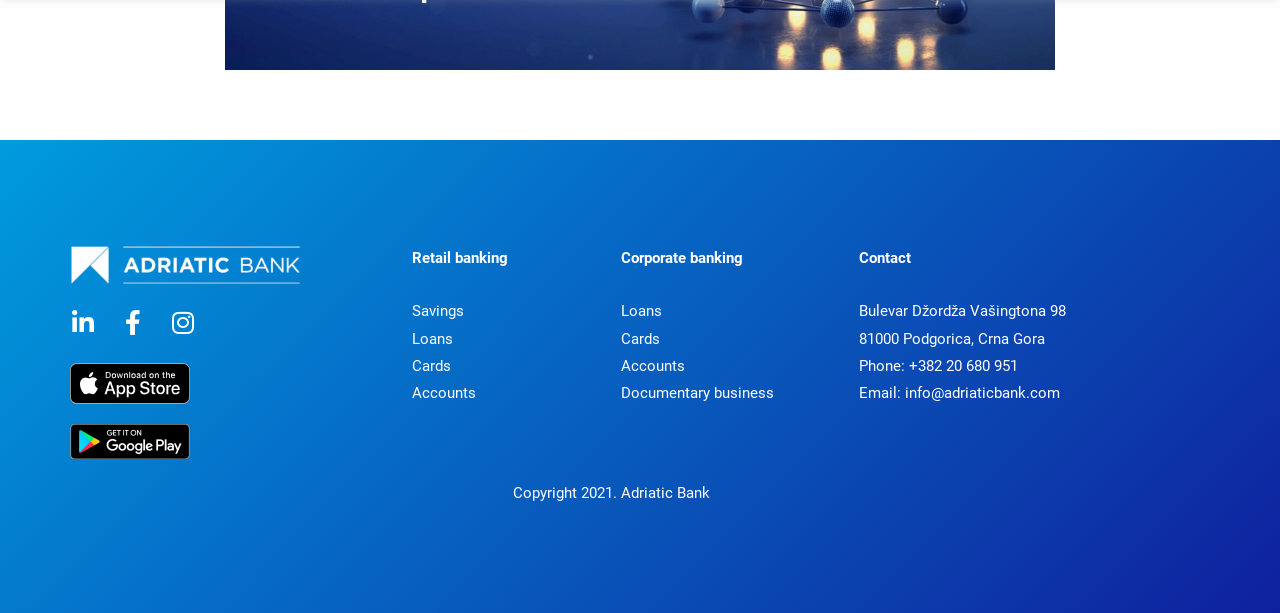How many social media links are there?
Please look at the screenshot and answer in one word or a short phrase.

3